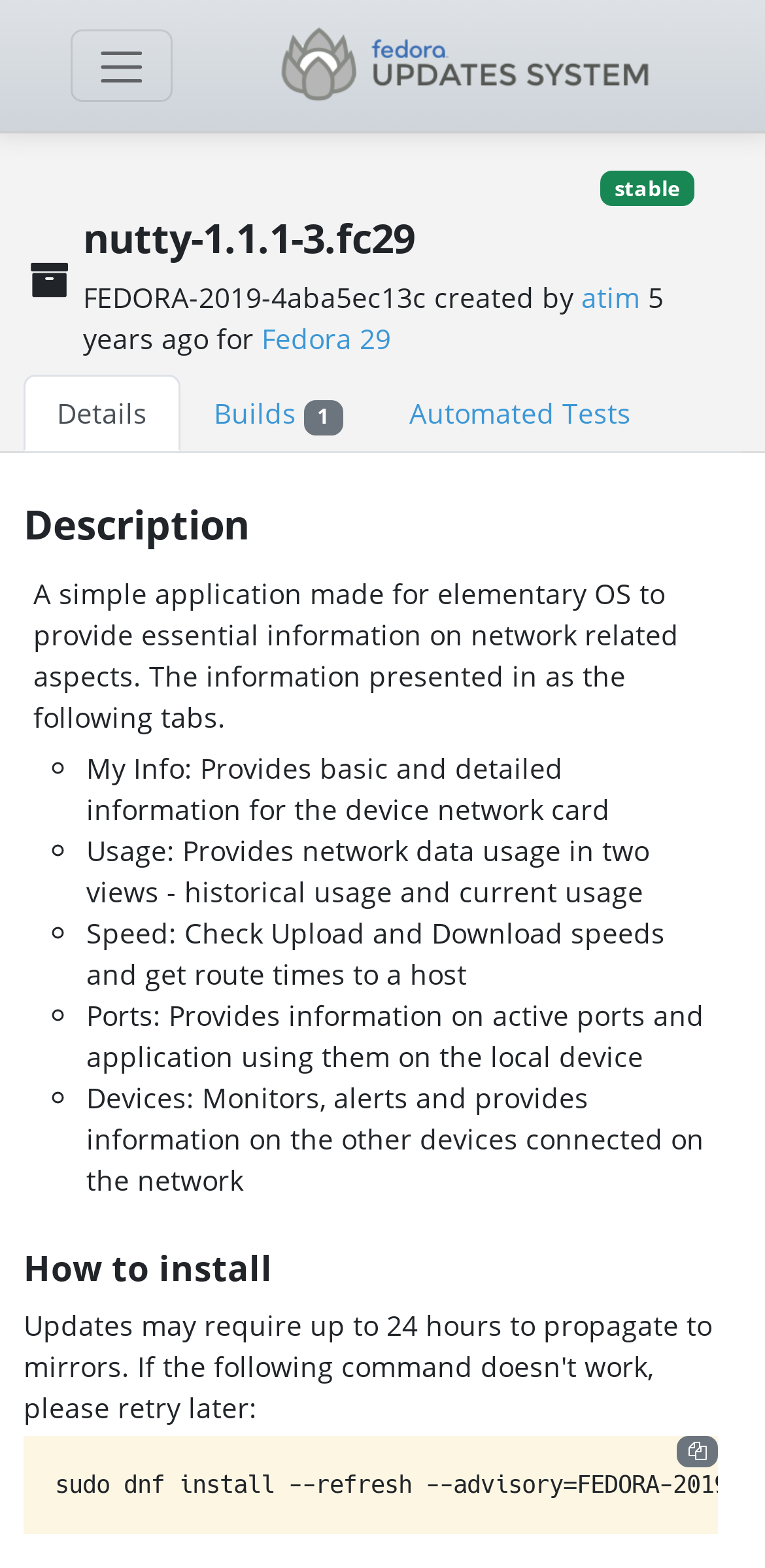Specify the bounding box coordinates of the area to click in order to follow the given instruction: "Copy to clipboard."

[0.885, 0.916, 0.938, 0.935]